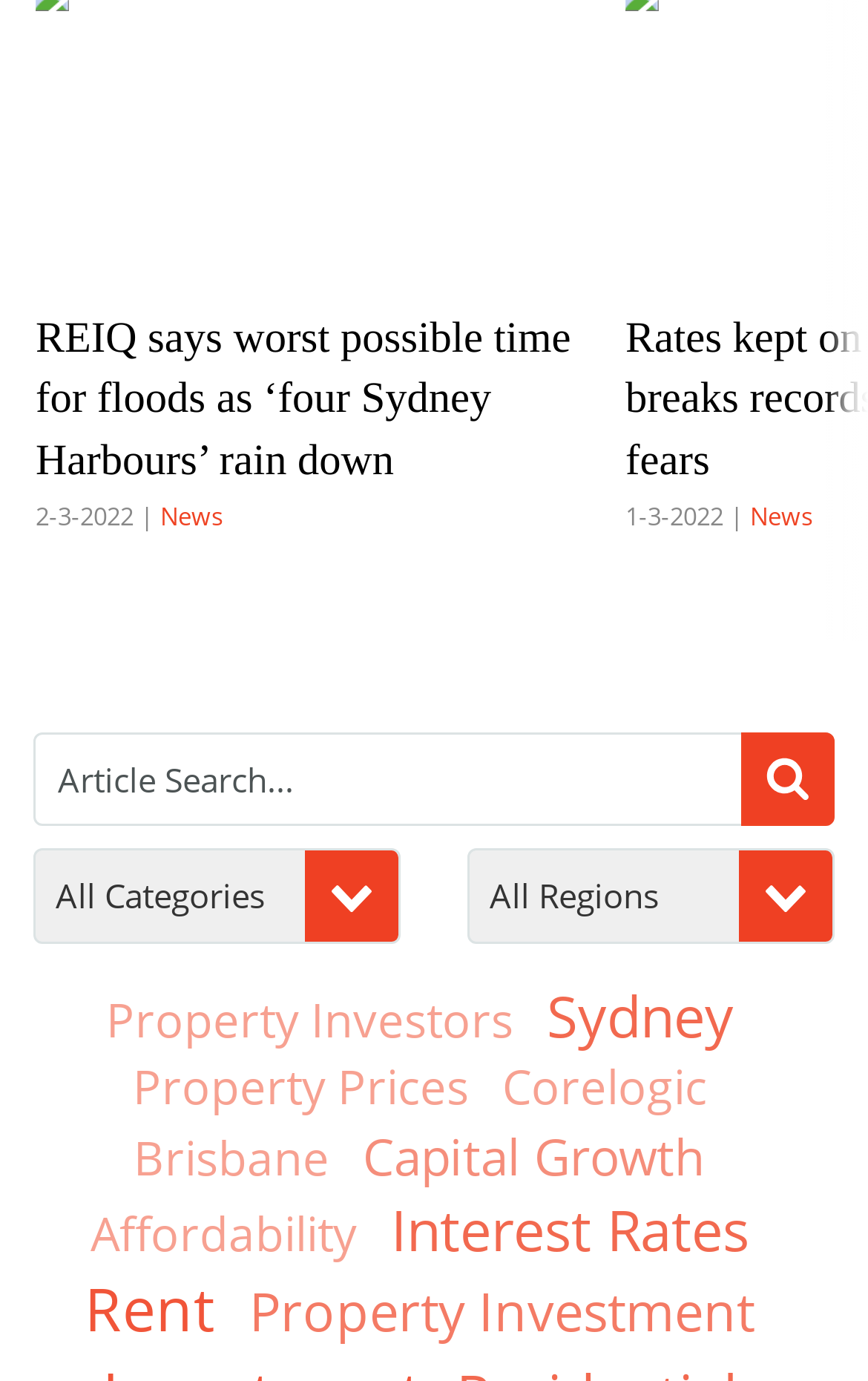What is the position of the button relative to the textbox?
Could you give a comprehensive explanation in response to this question?

I found the position of the button relative to the textbox by comparing their bounding box coordinates. The button with ID 268 has a left coordinate of 0.854, which is greater than the right coordinate of the textbox with ID 267, which is 0.962. Therefore, the button is to the right of the textbox.